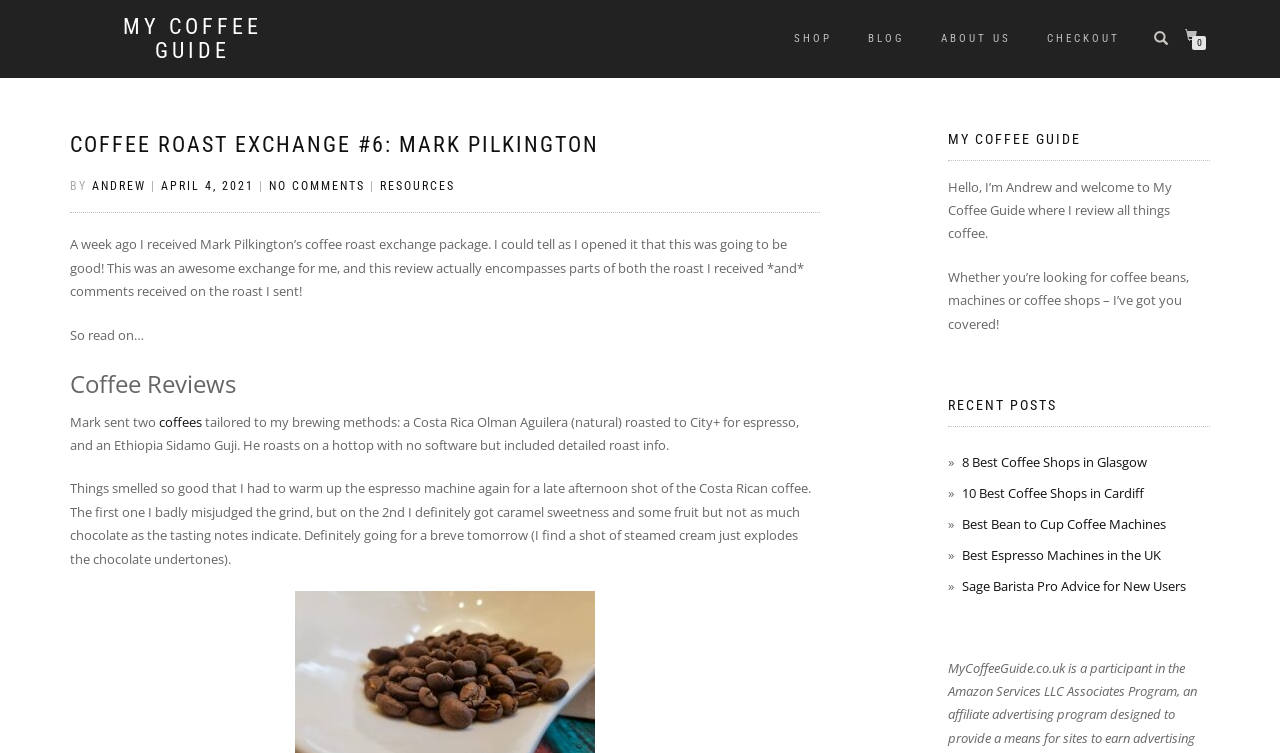What is the topic of the article?
Refer to the image and provide a one-word or short phrase answer.

Coffee Roast Exchange